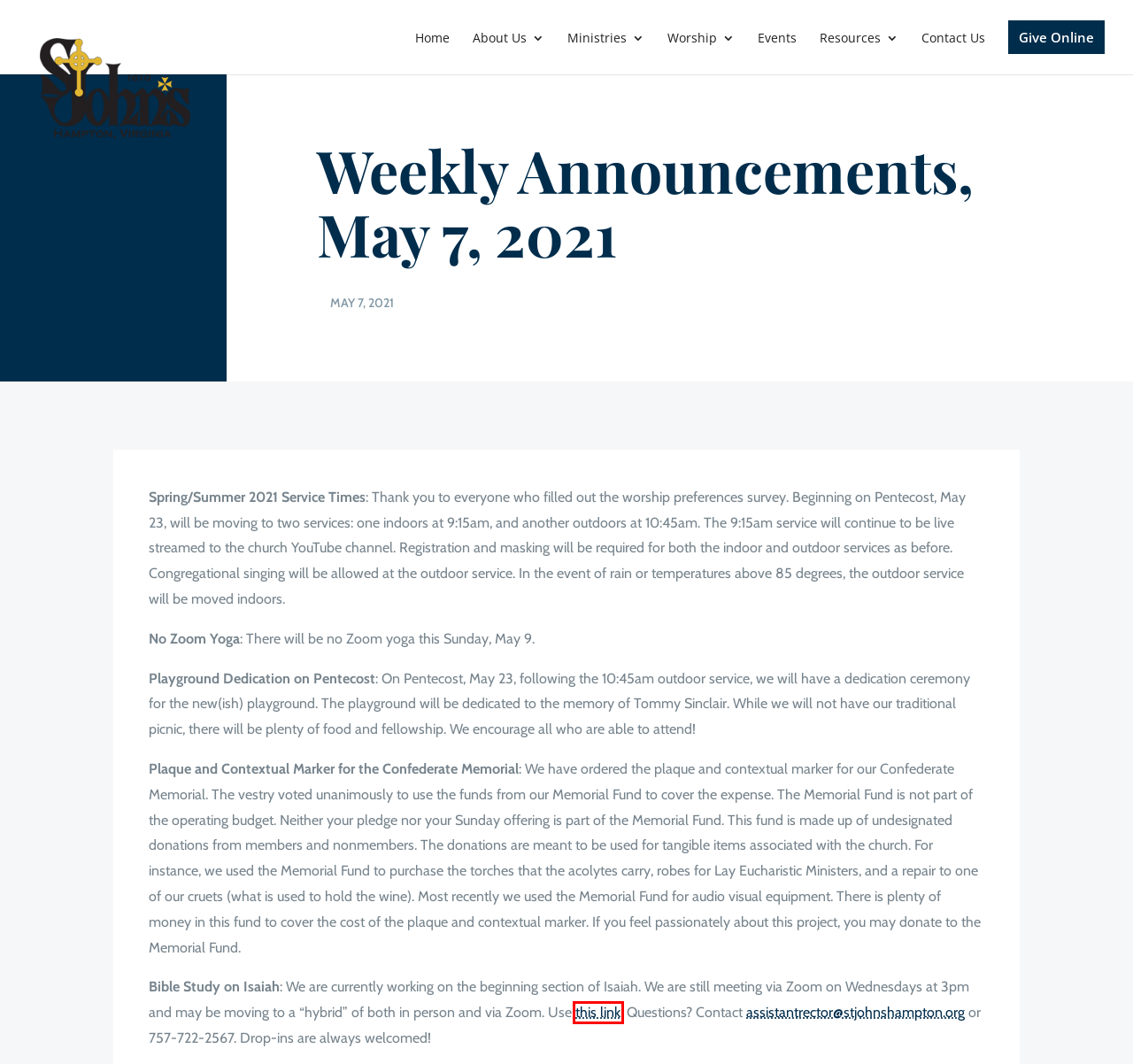Look at the screenshot of a webpage that includes a red bounding box around a UI element. Select the most appropriate webpage description that matches the page seen after clicking the highlighted element. Here are the candidates:
A. Launch Meeting - Zoom
B. Home - St. John's Episcopal, Hampton
C. Worship - St. John's Episcopal, Hampton
D. Resources - St. John's Episcopal, Hampton
E. Make a Donation
F. Upcoming Events – St. John's Episcopal, Hampton
G. Contact Us - St. John's Episcopal, Hampton
H. About Us - St. John's Episcopal, Hampton

A